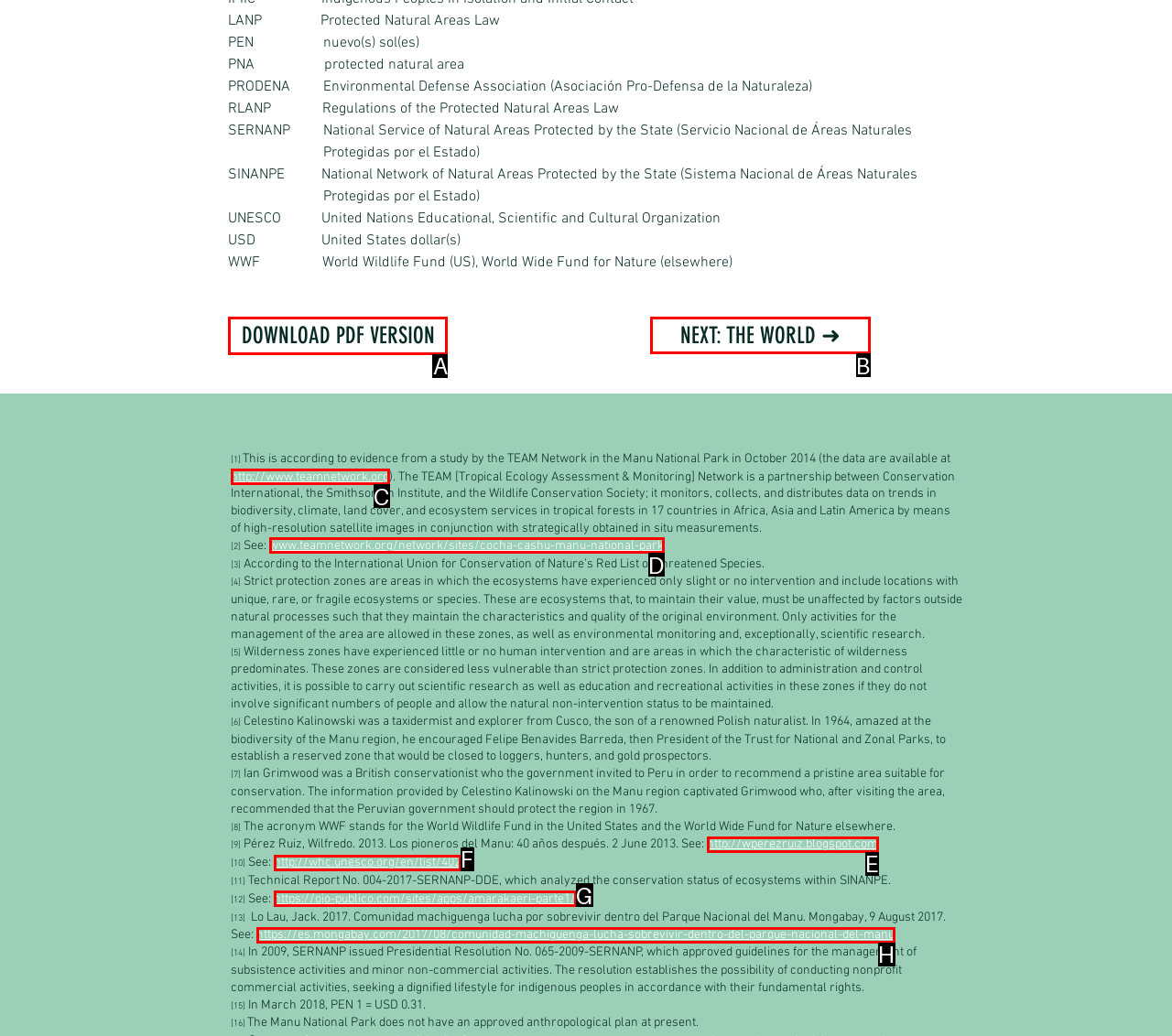Find the HTML element to click in order to complete this task: download pdf version
Answer with the letter of the correct option.

A